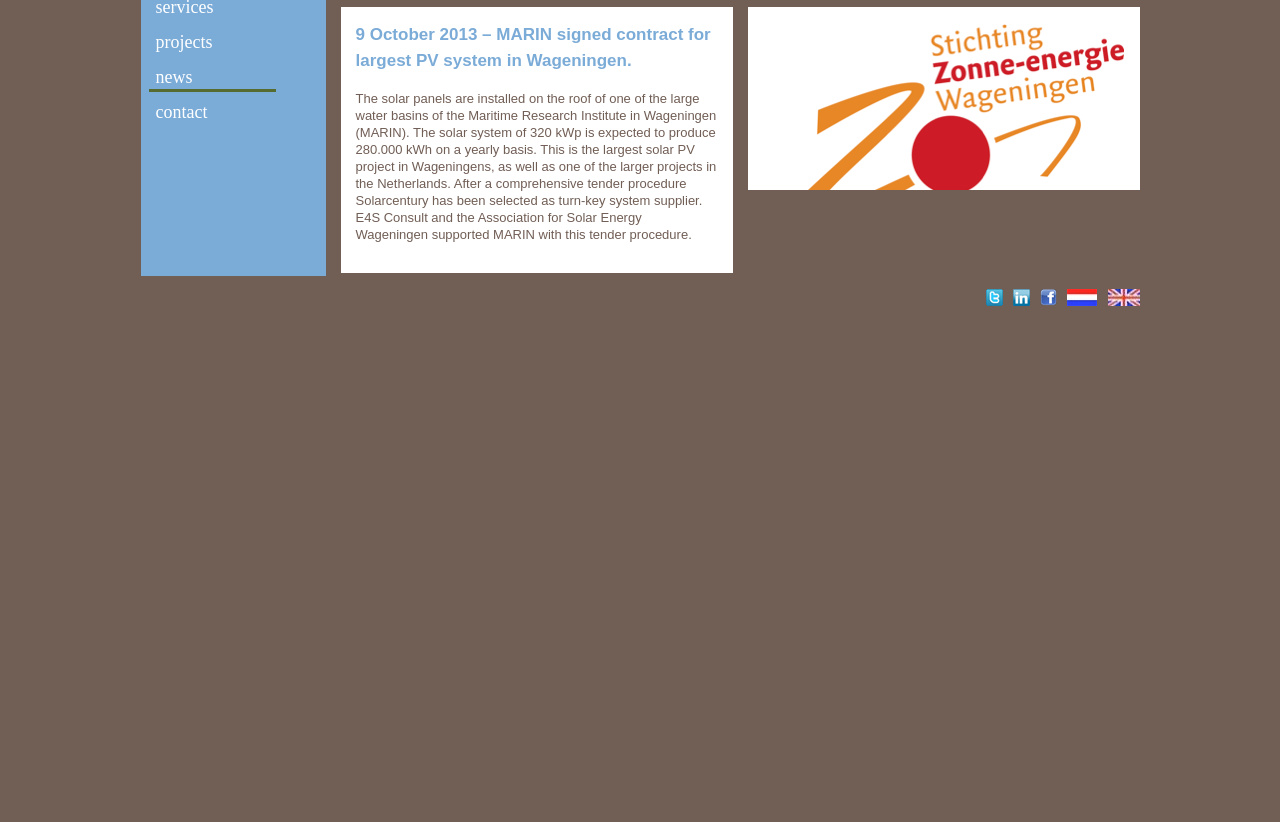Return the bounding box coordinates of the UI element that corresponds to this description: "contact". The coordinates must be given as four float numbers in the range of 0 and 1, [left, top, right, bottom].

[0.121, 0.124, 0.162, 0.148]